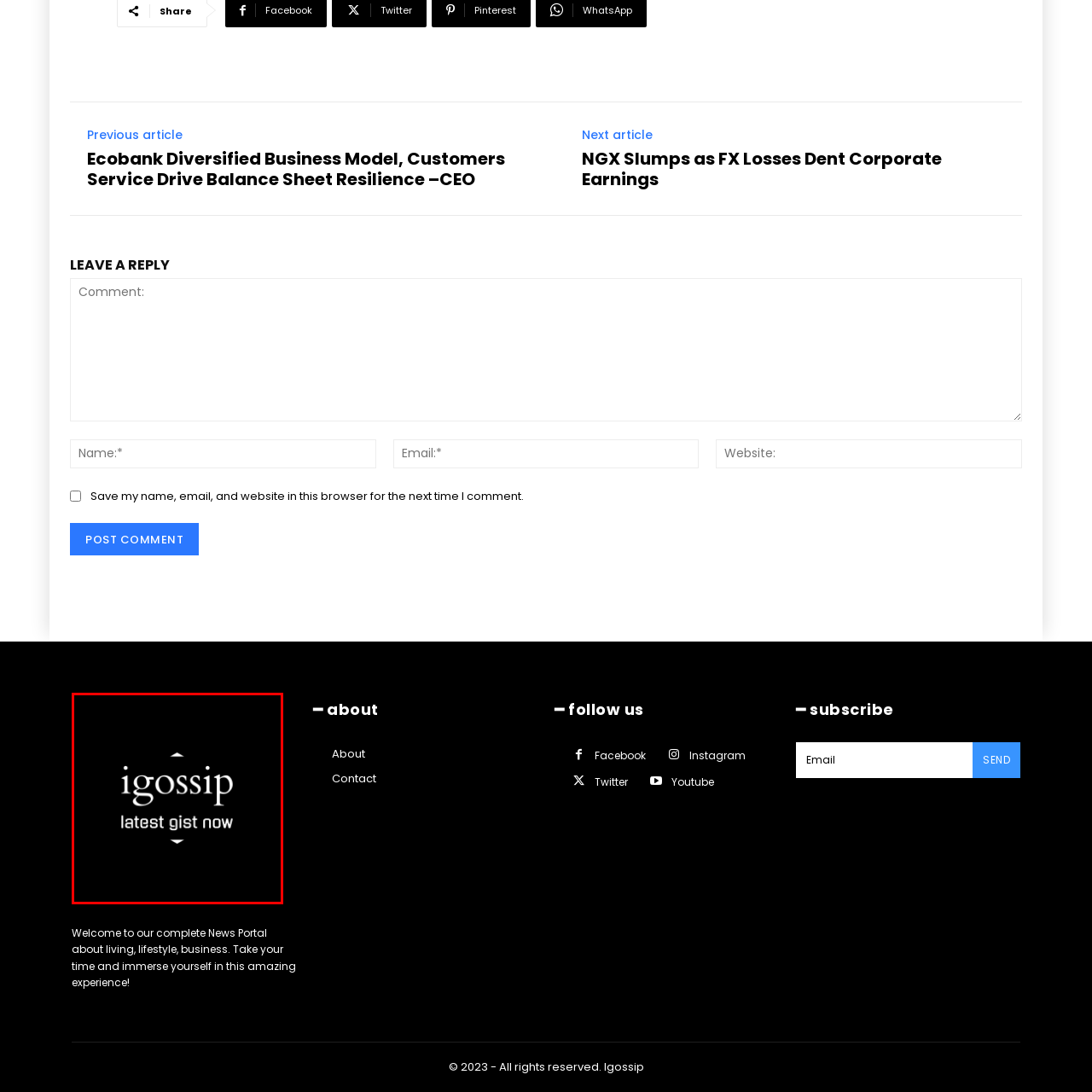Refer to the image contained within the red box, What is the tagline of igossip?
 Provide your response as a single word or phrase.

latest gist now